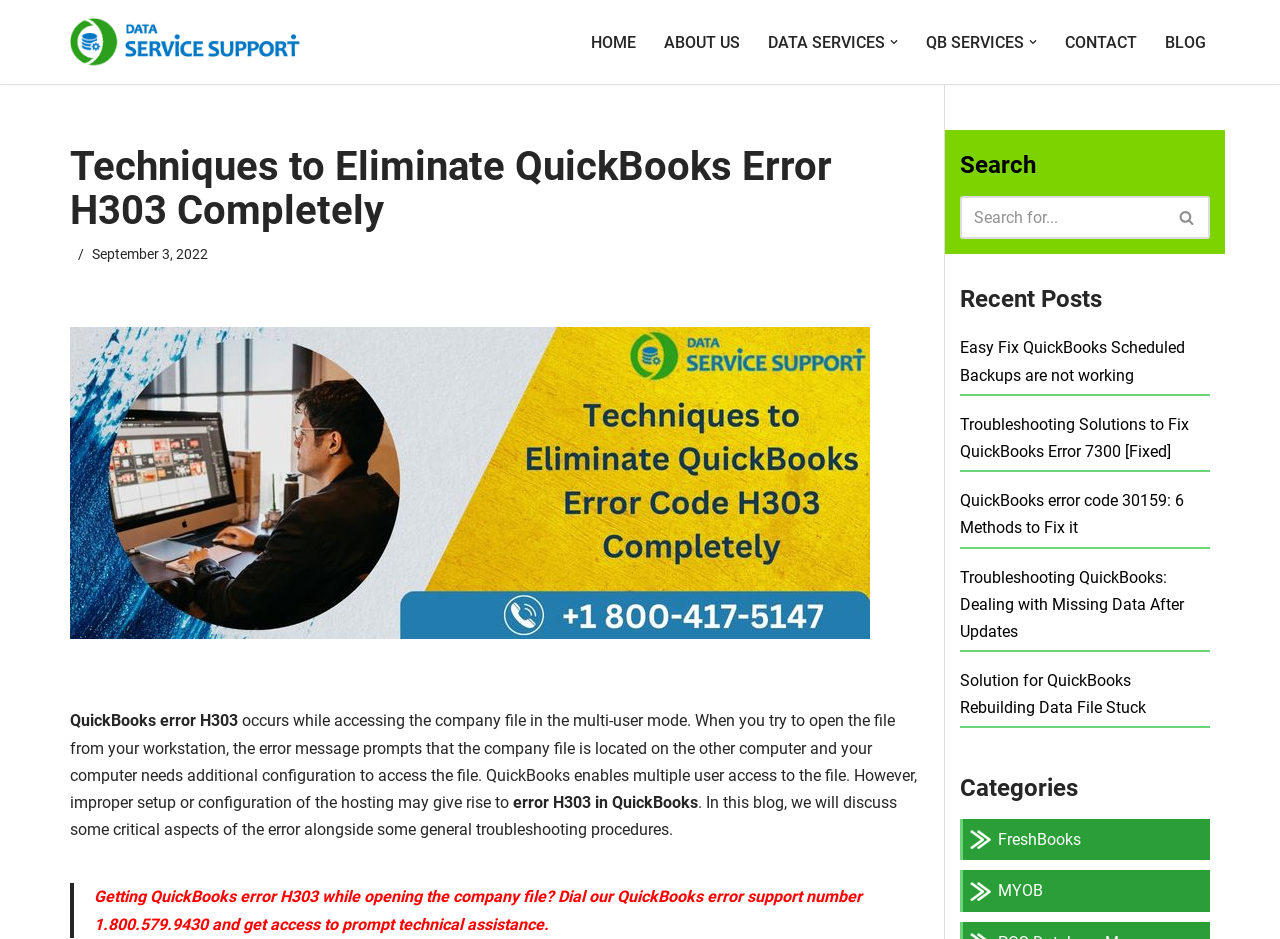Please determine the bounding box coordinates of the element's region to click in order to carry out the following instruction: "Read the 'Recent Posts'". The coordinates should be four float numbers between 0 and 1, i.e., [left, top, right, bottom].

[0.75, 0.303, 0.861, 0.333]